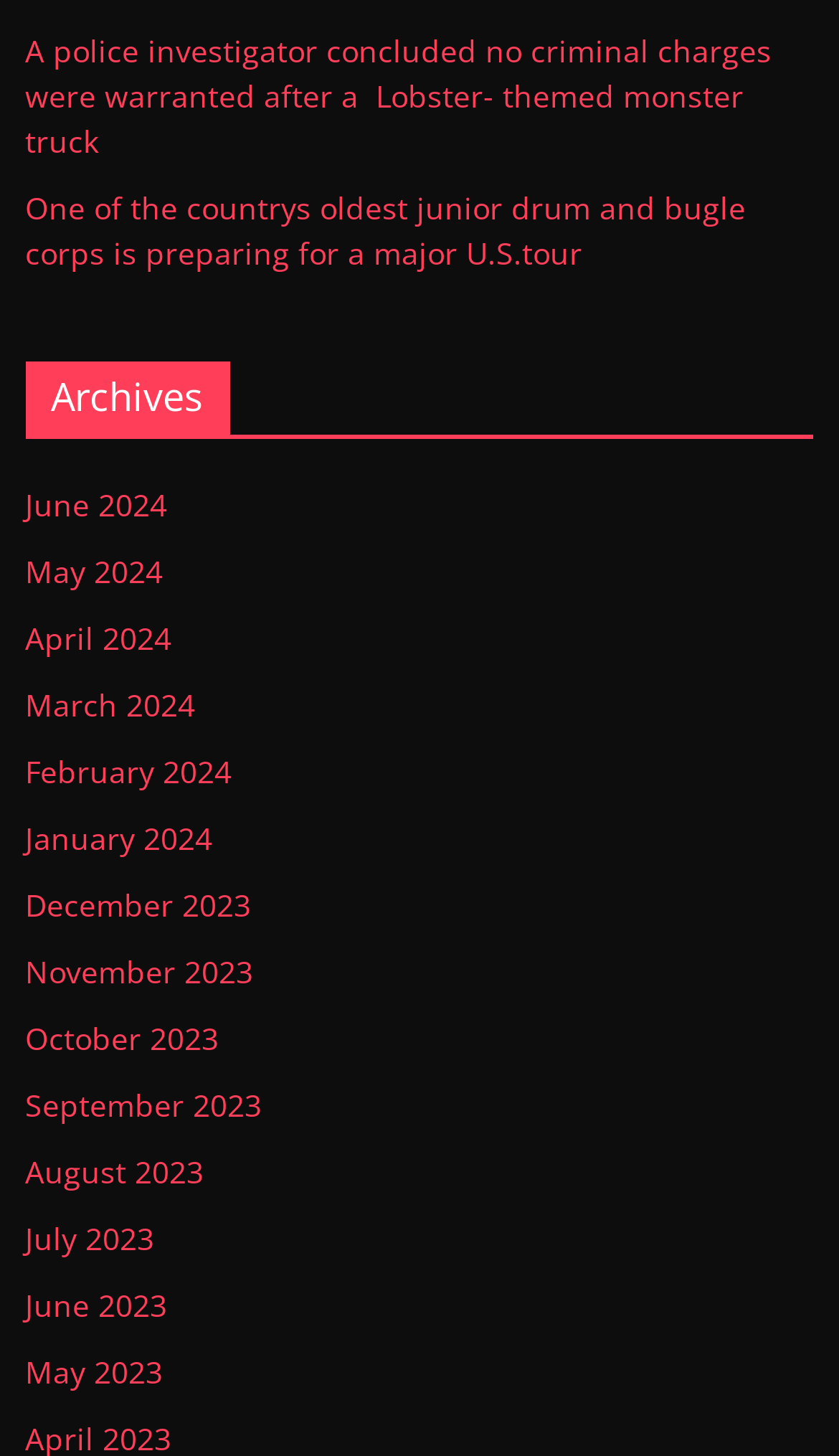Identify the bounding box coordinates for the element you need to click to achieve the following task: "read news from May 2023". The coordinates must be four float values ranging from 0 to 1, formatted as [left, top, right, bottom].

[0.03, 0.928, 0.194, 0.956]